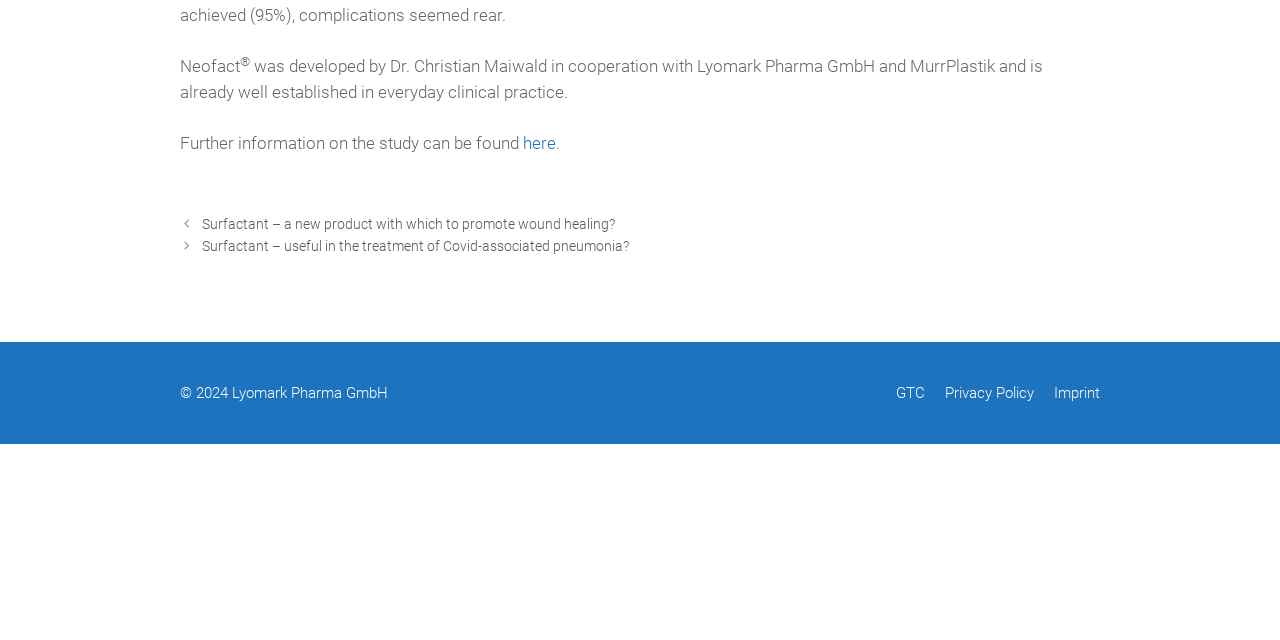Please determine the bounding box of the UI element that matches this description: Privacy Policy. The coordinates should be given as (top-left x, top-left y, bottom-right x, bottom-right y), with all values between 0 and 1.

[0.738, 0.6, 0.808, 0.628]